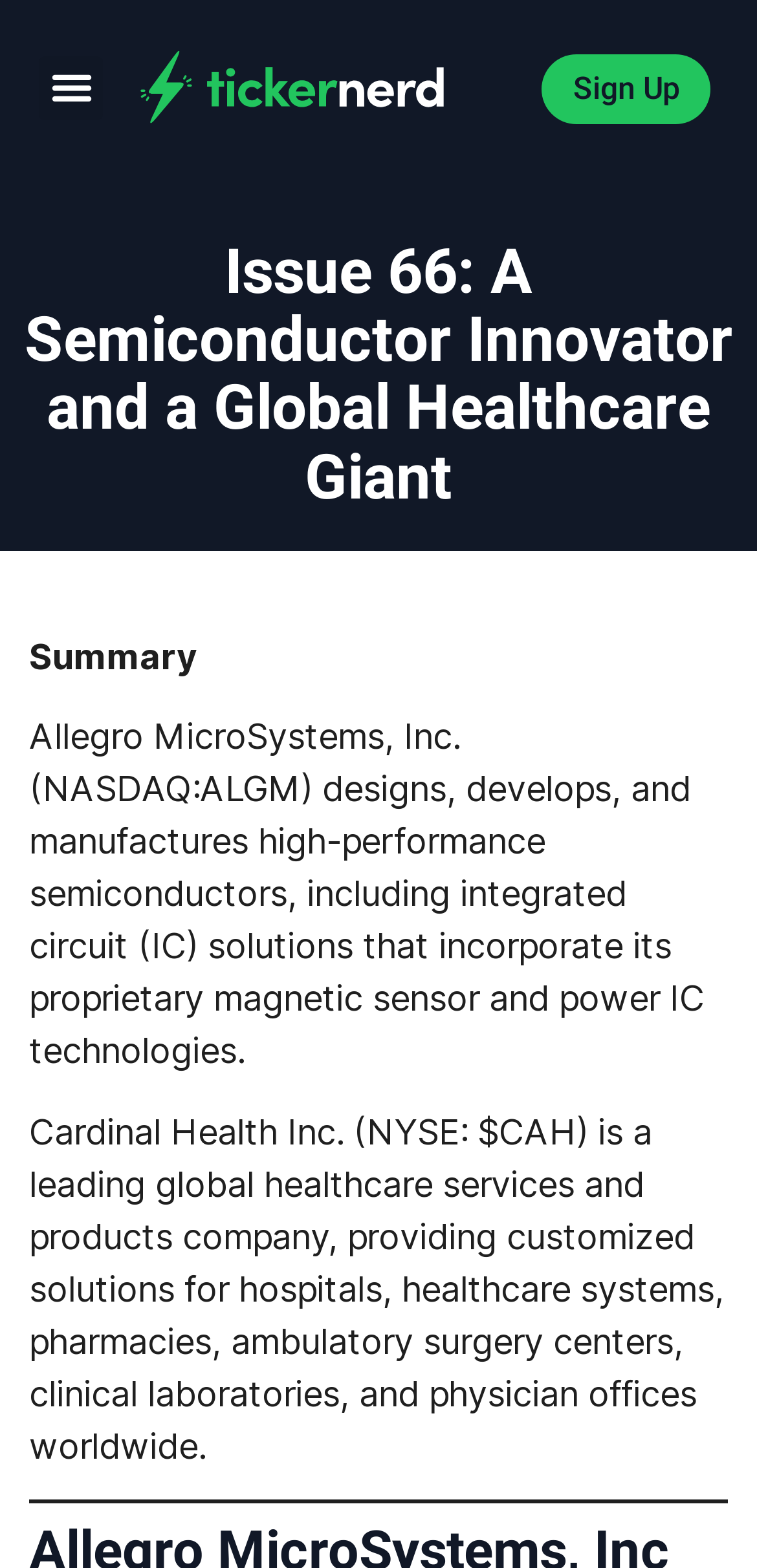What is the ticker symbol of Allegro MicroSystems, Inc.?
Offer a detailed and exhaustive answer to the question.

The webpage mentions that Allegro MicroSystems, Inc. is a NASDAQ-listed company with the ticker symbol ALGM.